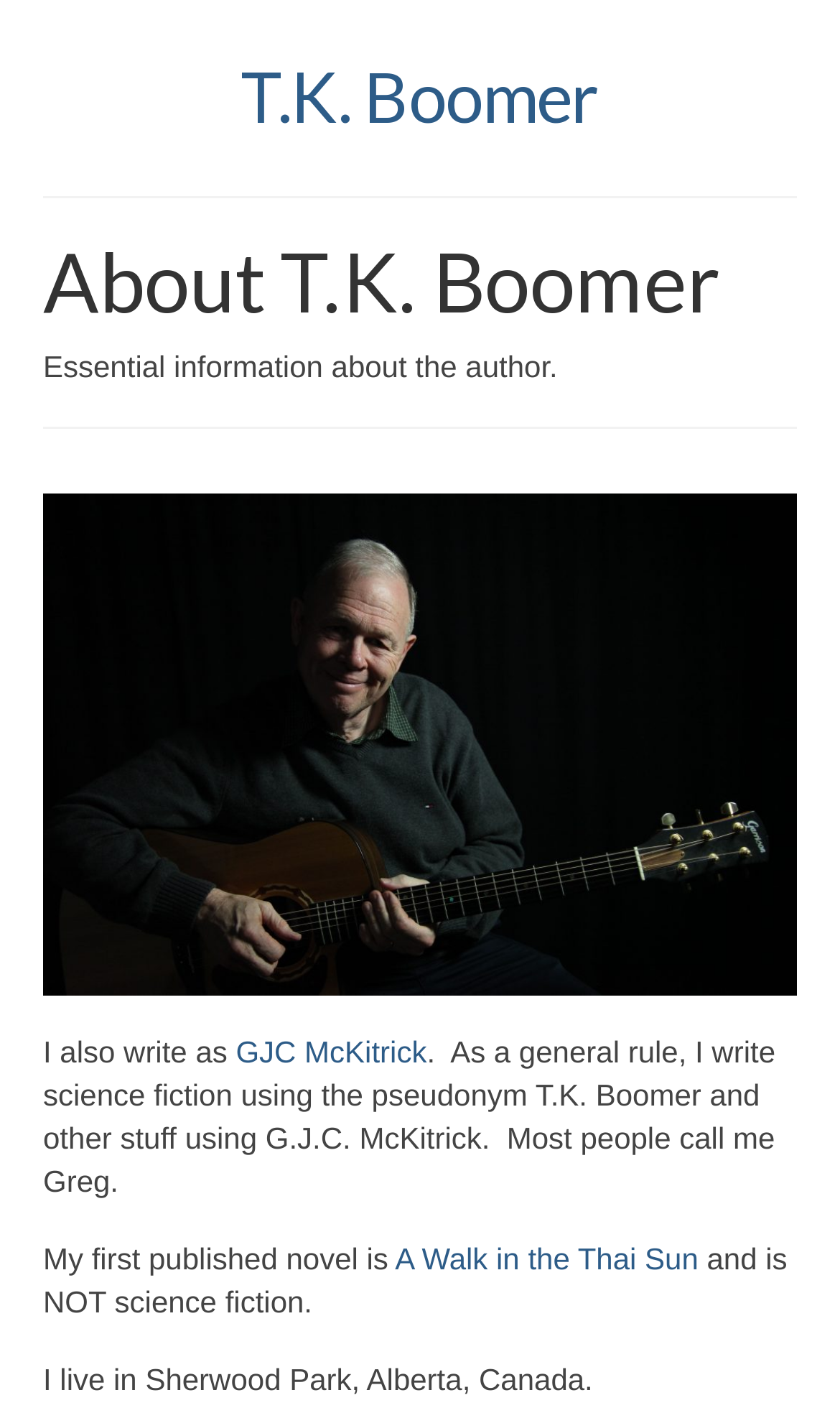Provide the bounding box for the UI element matching this description: "T.K. Boomer".

[0.287, 0.038, 0.713, 0.098]